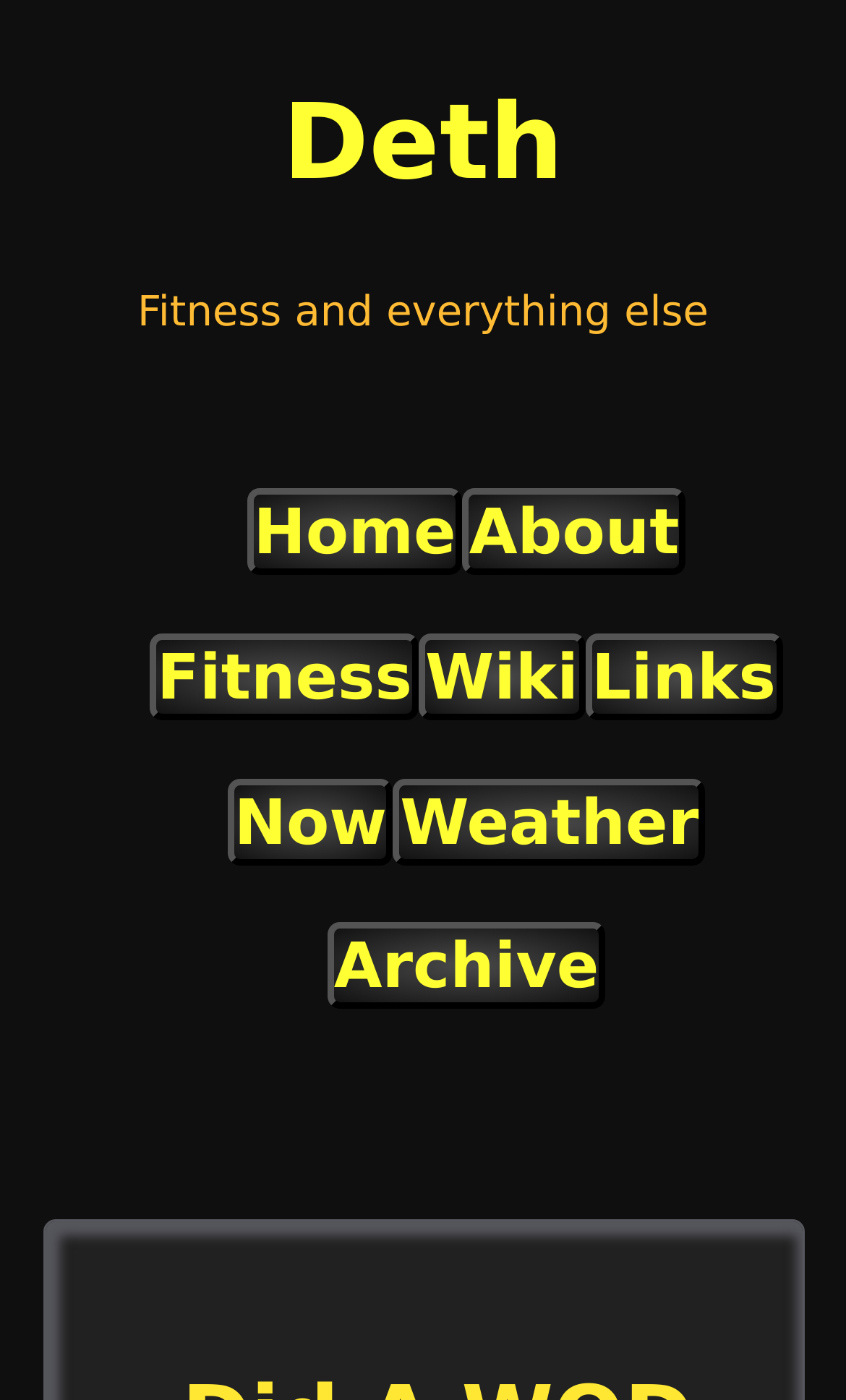Locate the bounding box coordinates of the area where you should click to accomplish the instruction: "read about the author".

[0.547, 0.349, 0.811, 0.411]